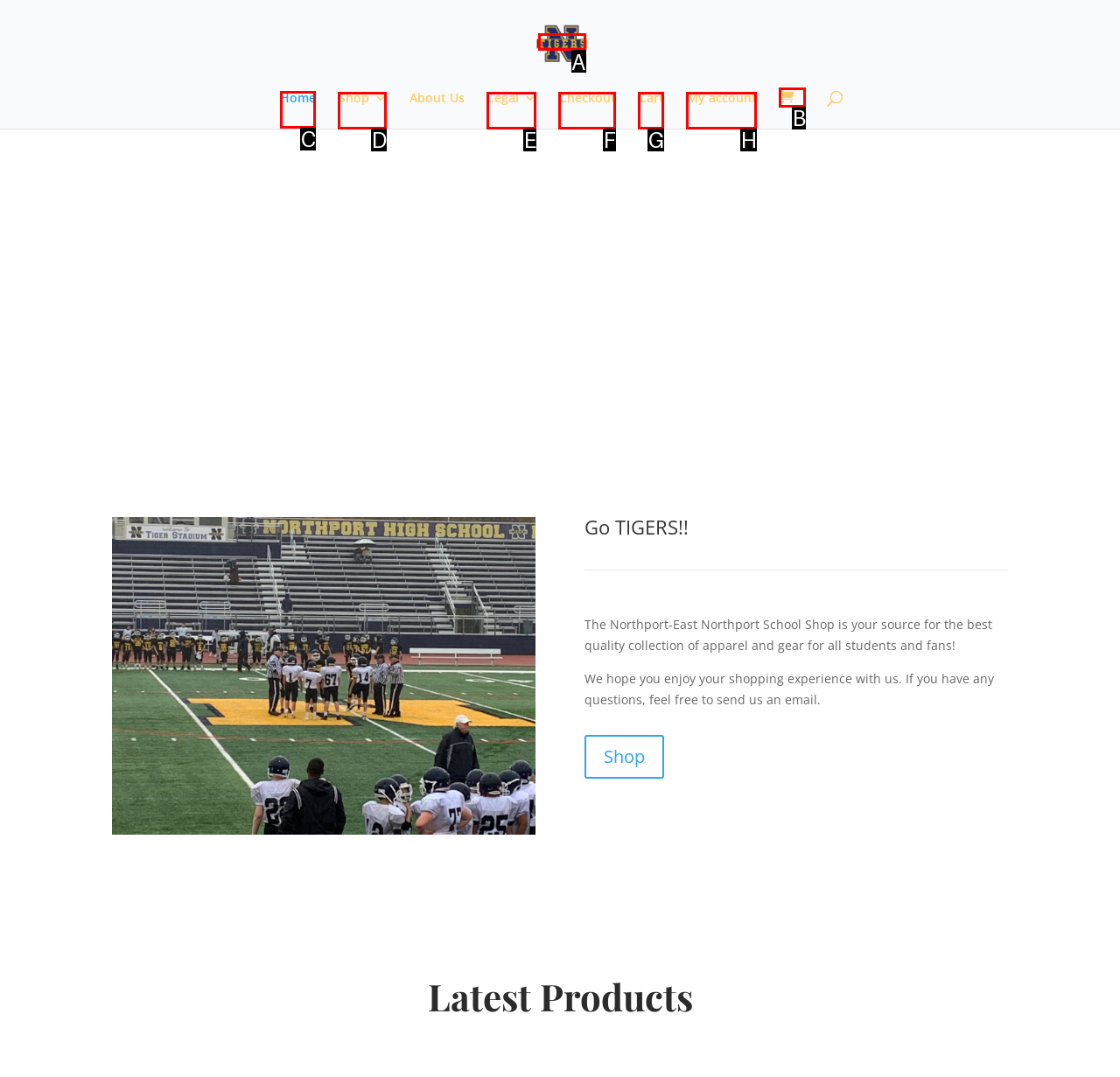Tell me which one HTML element I should click to complete the following task: Click the Submit button Answer with the option's letter from the given choices directly.

None